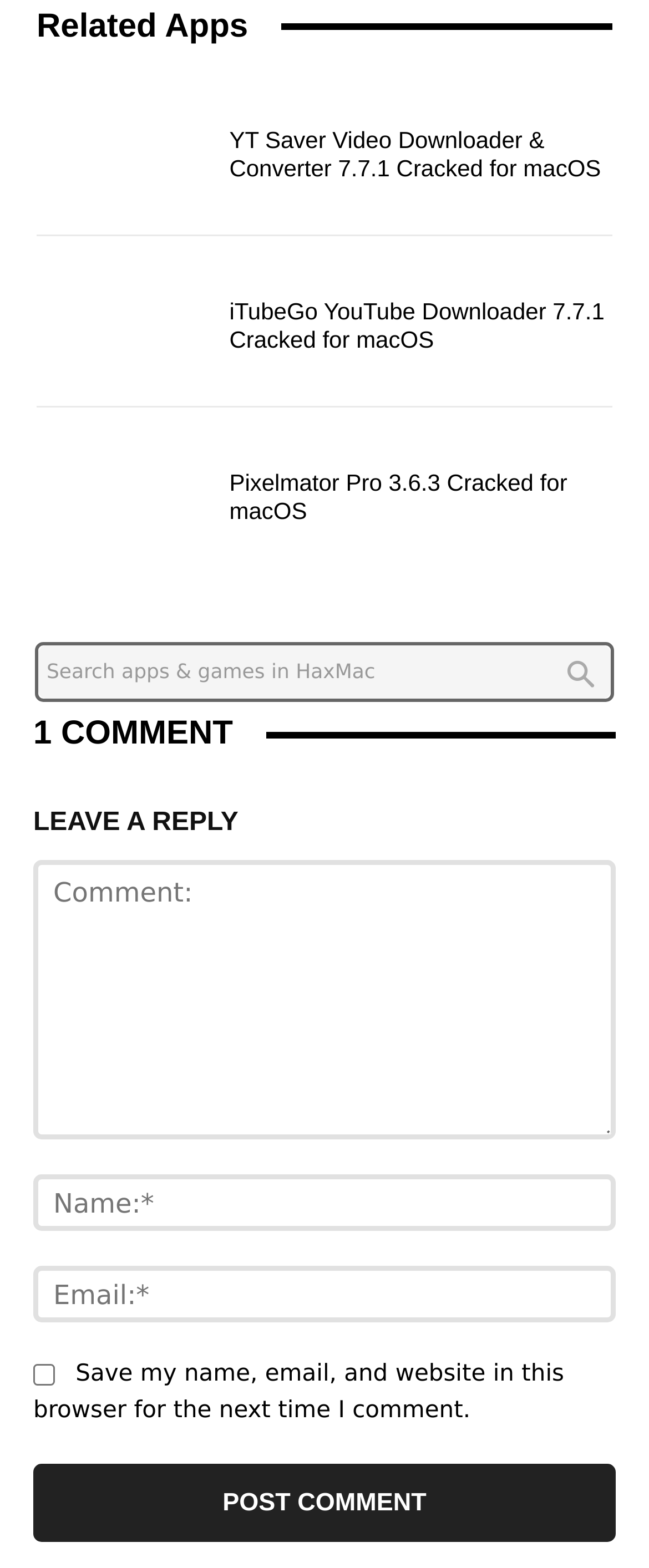What is the purpose of the search bar?
Provide a detailed answer to the question using information from the image.

The search bar is located at the top of the webpage, and it has a placeholder text 'Search apps & games in HaxMac'. This suggests that the search bar is intended for users to search for apps and games within the HaxMac platform.